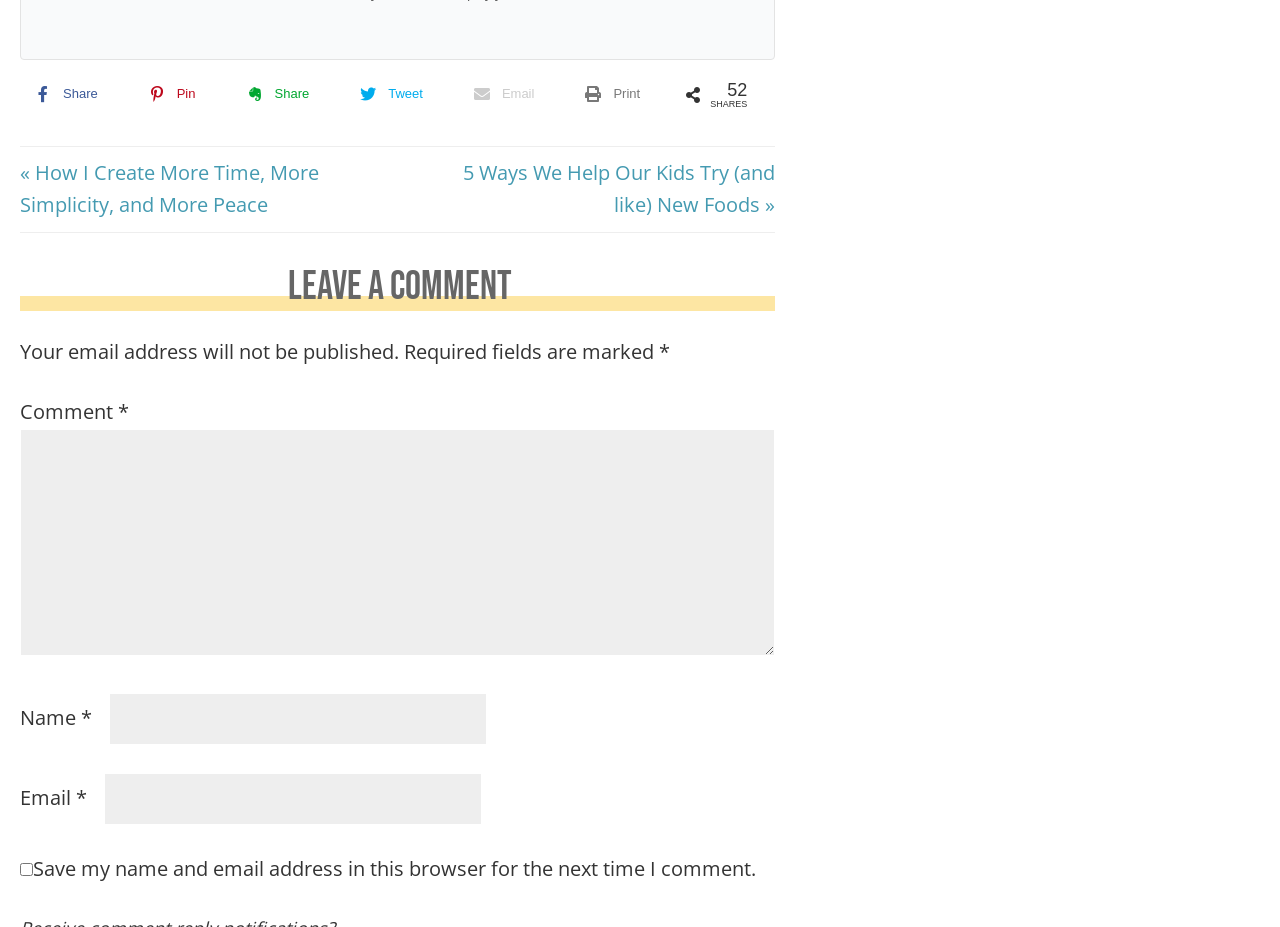What is required to leave a comment?
Please use the image to provide a one-word or short phrase answer.

Name, email, and comment